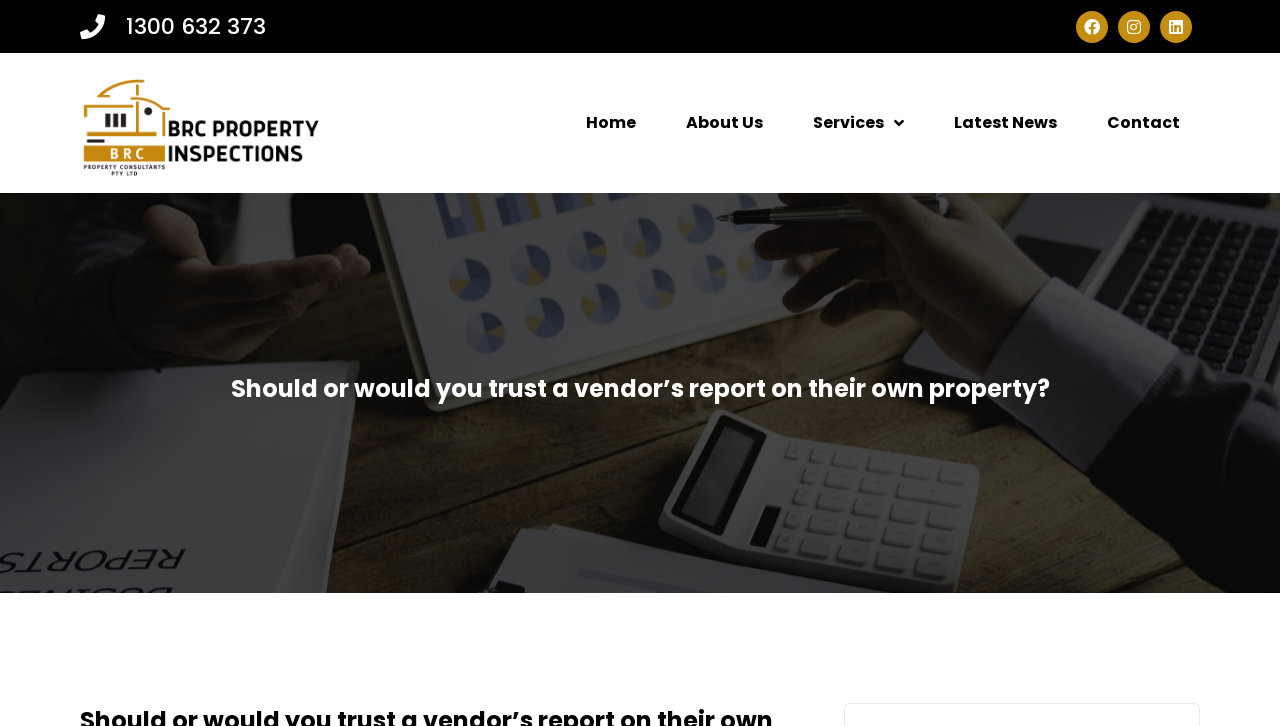Specify the bounding box coordinates of the region I need to click to perform the following instruction: "Read the latest news". The coordinates must be four float numbers in the range of 0 to 1, i.e., [left, top, right, bottom].

[0.73, 0.137, 0.841, 0.201]